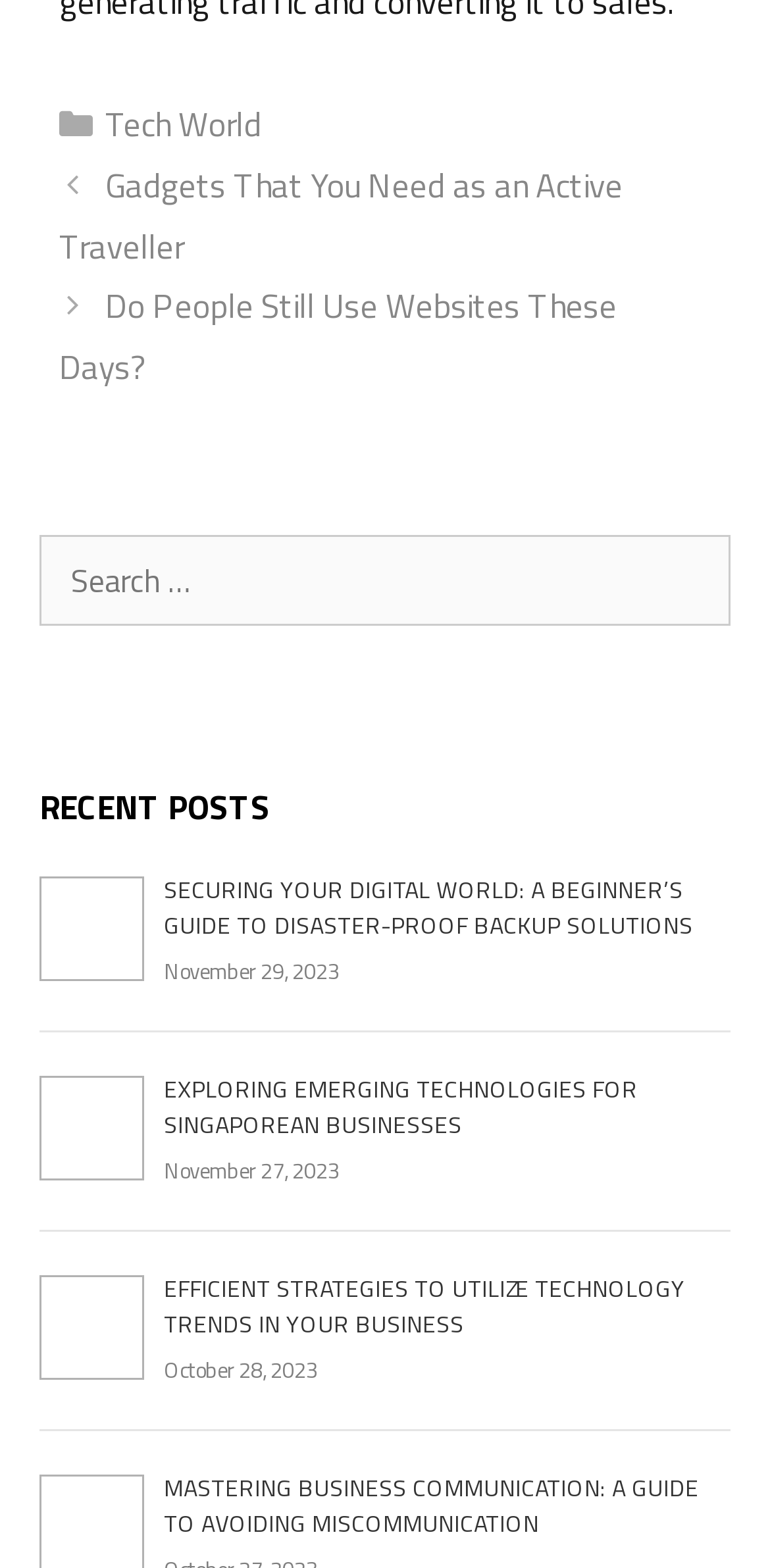Please examine the image and provide a detailed answer to the question: How many recent posts are displayed on this webpage?

I counted the number of posts under the 'RECENT POSTS' section and found four posts with headings, images, and links.